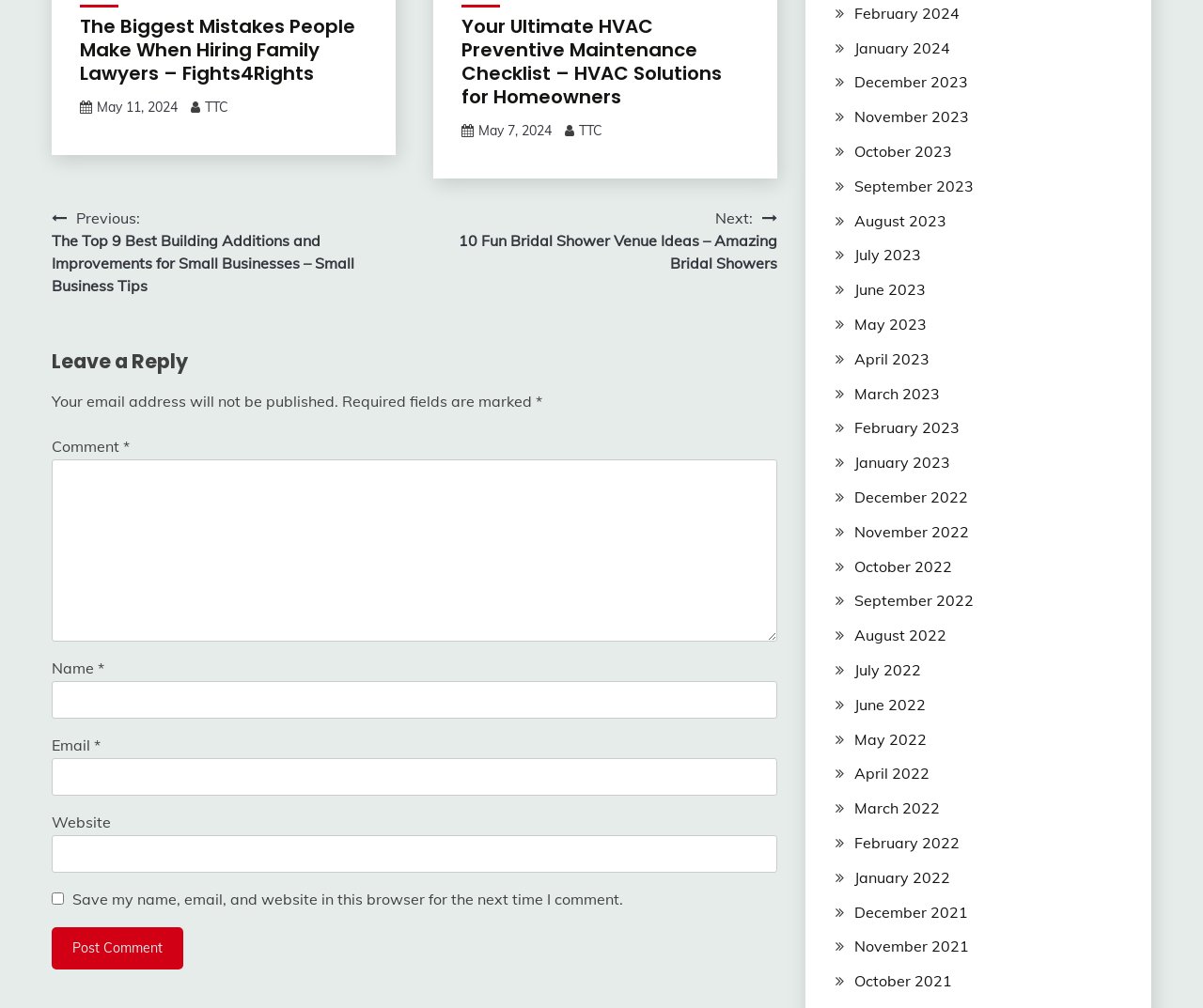Please provide the bounding box coordinates for the element that needs to be clicked to perform the instruction: "Leave a comment in the 'Comment' field". The coordinates must consist of four float numbers between 0 and 1, formatted as [left, top, right, bottom].

[0.043, 0.455, 0.646, 0.636]